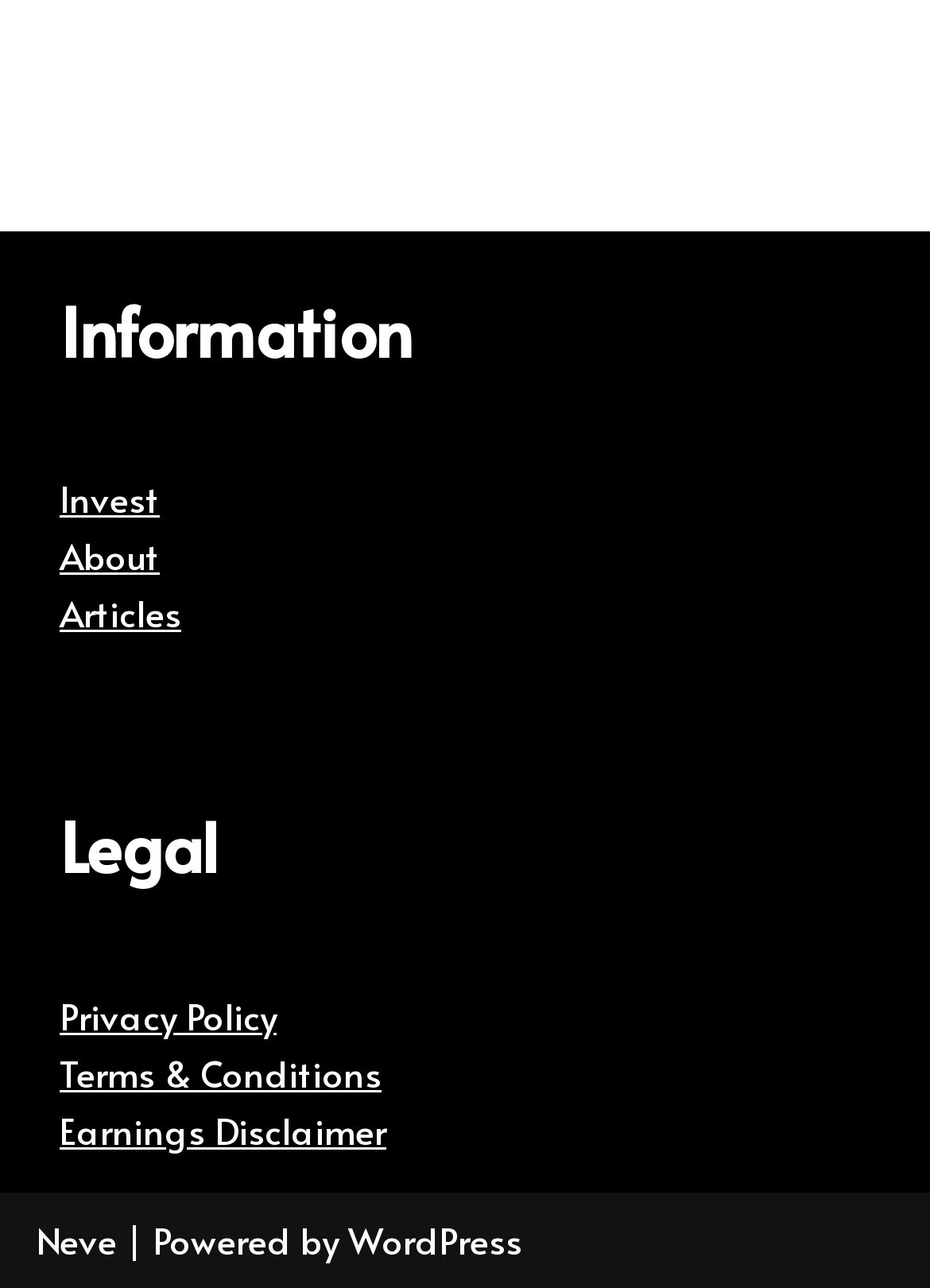Reply to the question with a brief word or phrase: What is the name of the theme or template used?

Neve